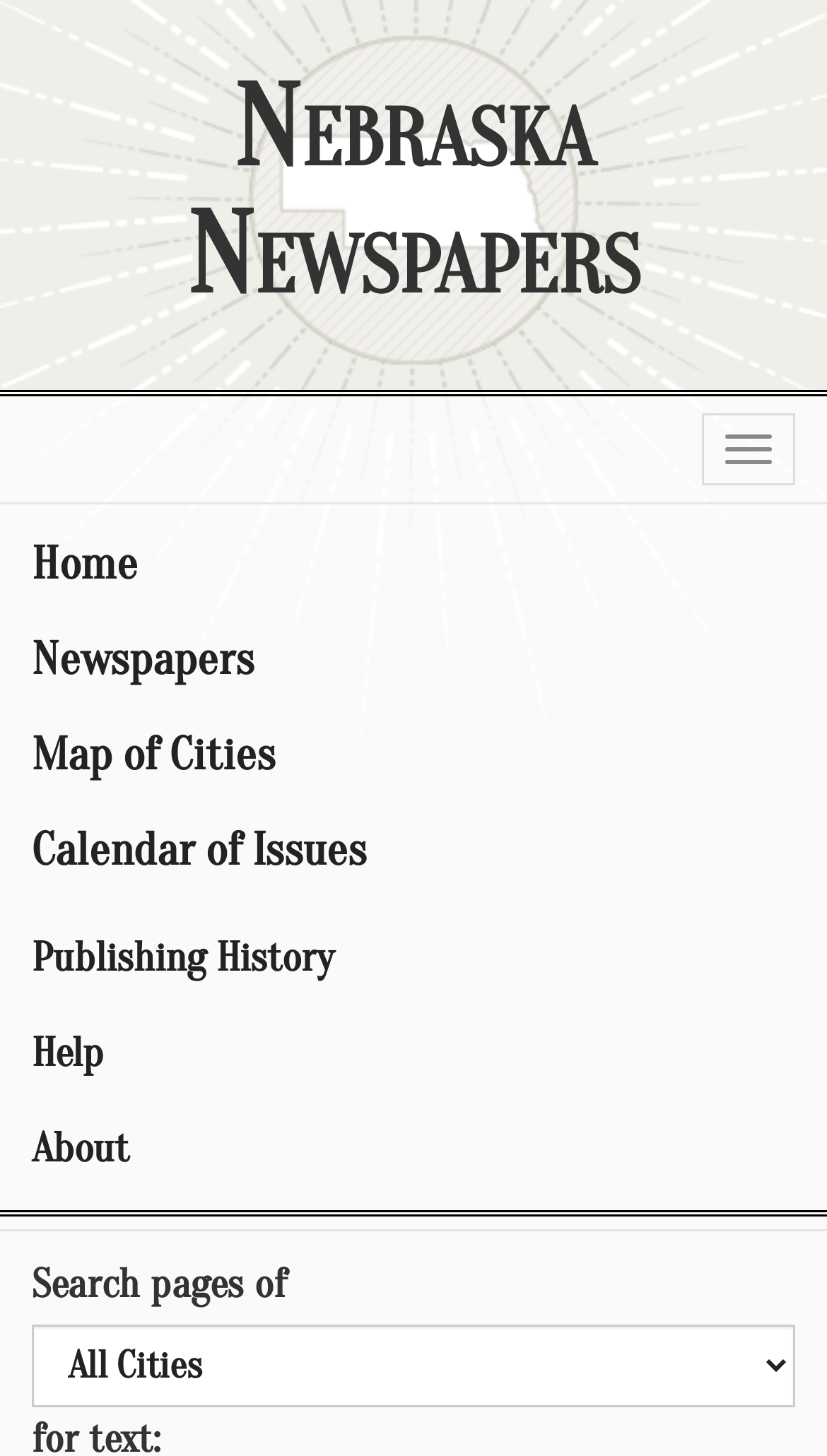Specify the bounding box coordinates of the element's region that should be clicked to achieve the following instruction: "Go to Home". The bounding box coordinates consist of four float numbers between 0 and 1, in the format [left, top, right, bottom].

[0.0, 0.355, 1.0, 0.42]